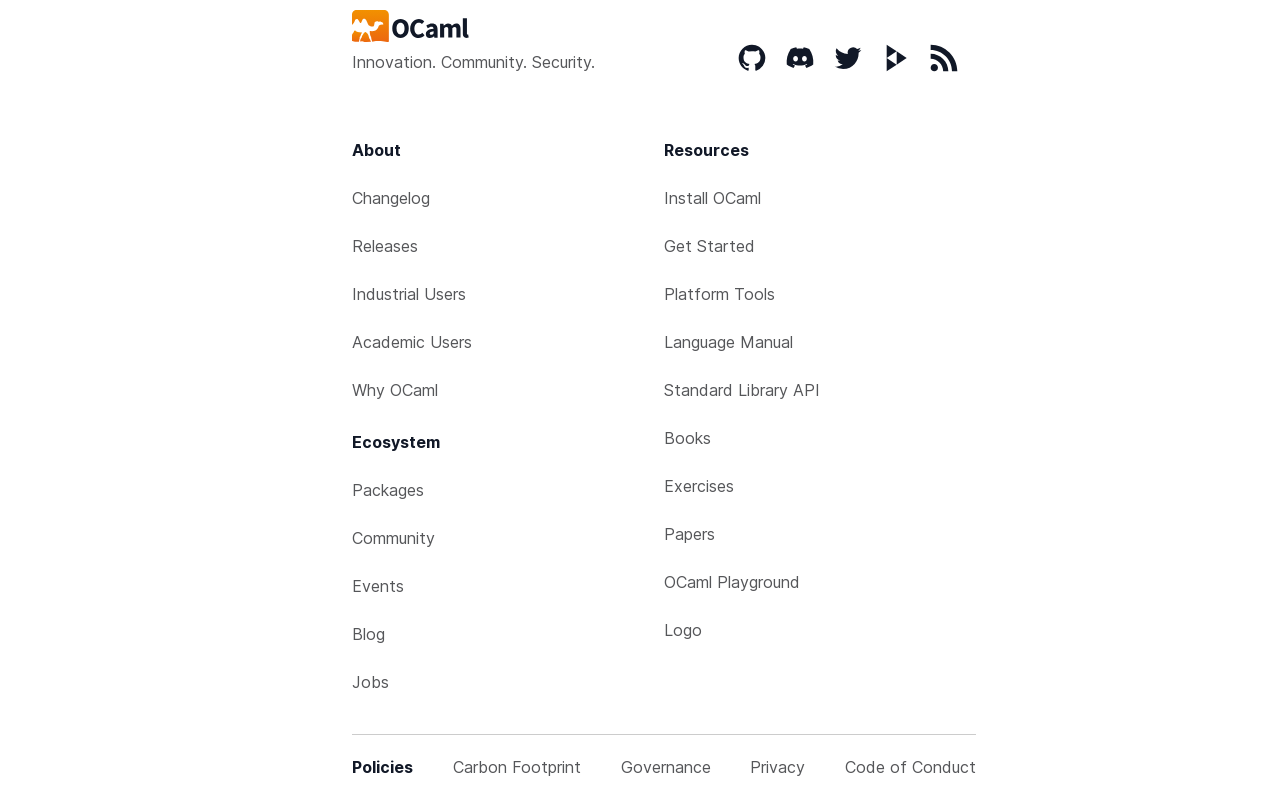What is the first resource listed?
Please answer the question with as much detail as possible using the screenshot.

The first resource listed can be found in the 'Resources' section, which is located on the right side of the webpage. The first link in this section is 'Install OCaml'.